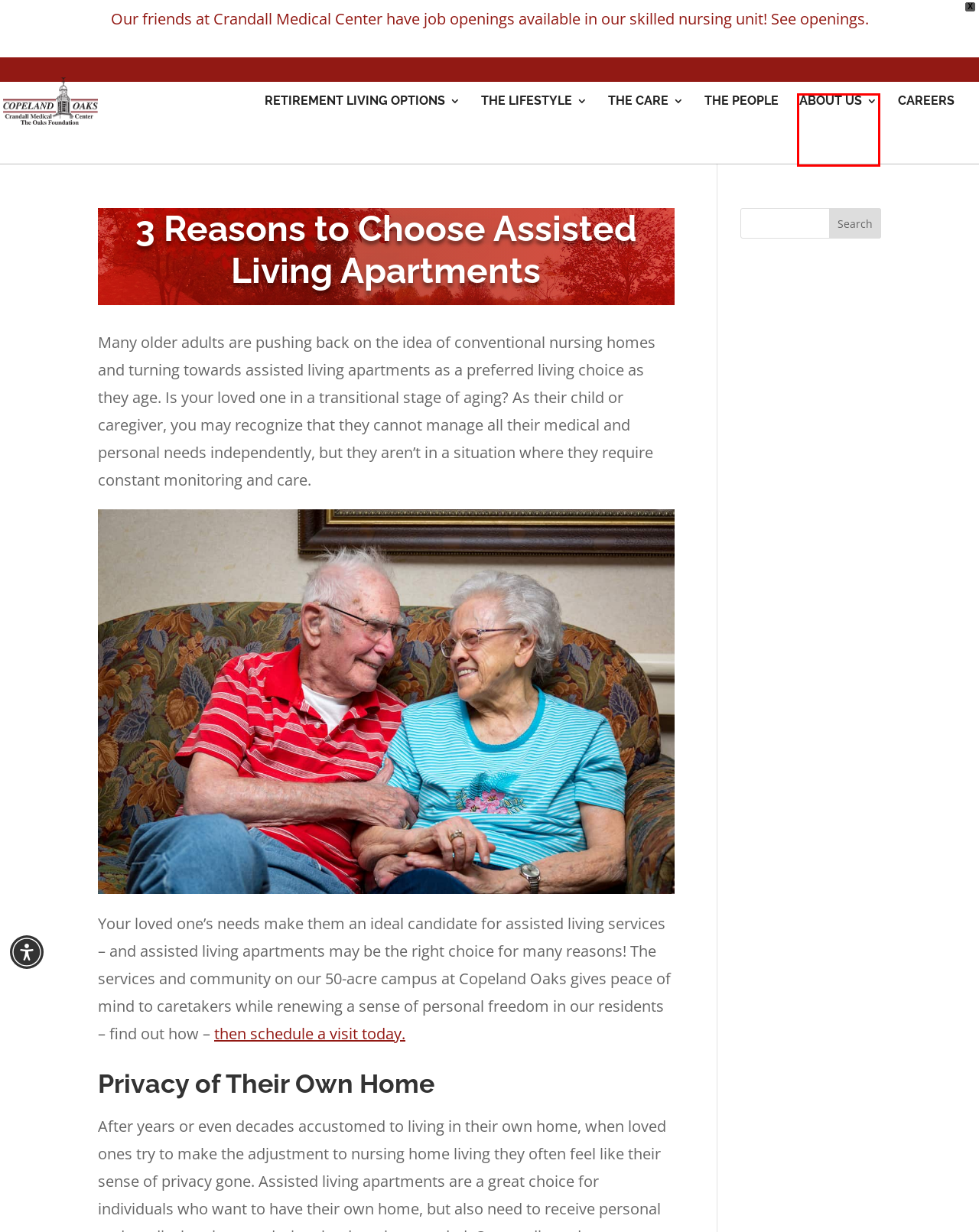A screenshot of a webpage is provided, featuring a red bounding box around a specific UI element. Identify the webpage description that most accurately reflects the new webpage after interacting with the selected element. Here are the candidates:
A. Senior Living - Independent Living, Senior Villas, Assisted Living
B. Copeland Oaks Employment - Careers & Jobs in Nursing Homes in Sebring Ohio
C. About Copeland Oaks - Senior & Assisted Living Community
D. Senior Living Residents & Testimonials | Copeland Oaks
E. Retirement Community - Villas & Apartments | Copeland Oaks
F. Senior Care - Elderly Care Centers & Facilities | Copeland Oaks
G. The Lifestyle - Senior Living, Independent Living Lifestyle - Copeland Oaks
H. Contact Us Today | Copeland Oaks - Retirement Community

C